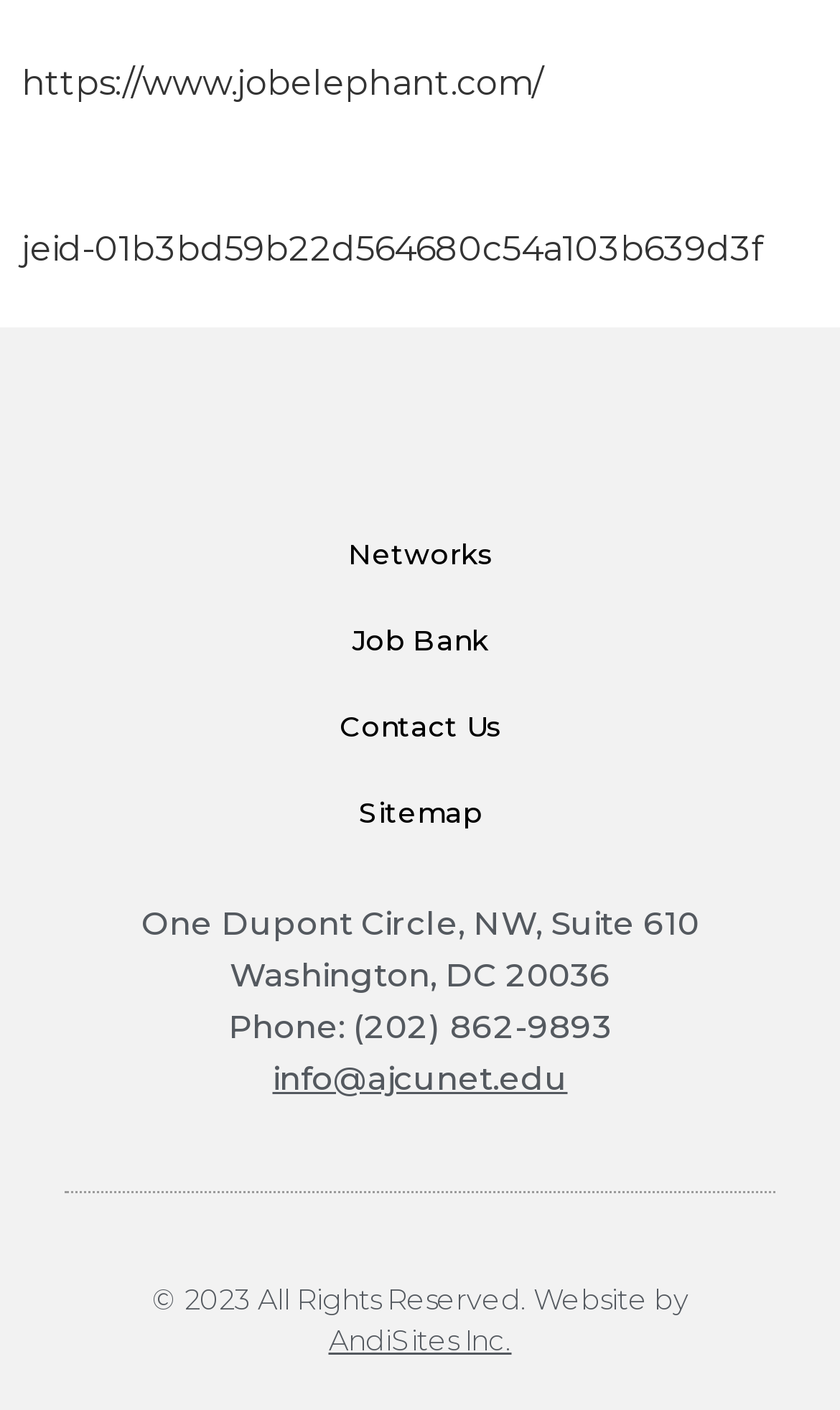Use one word or a short phrase to answer the question provided: 
What is the company's email address?

info@ajcunet.edu